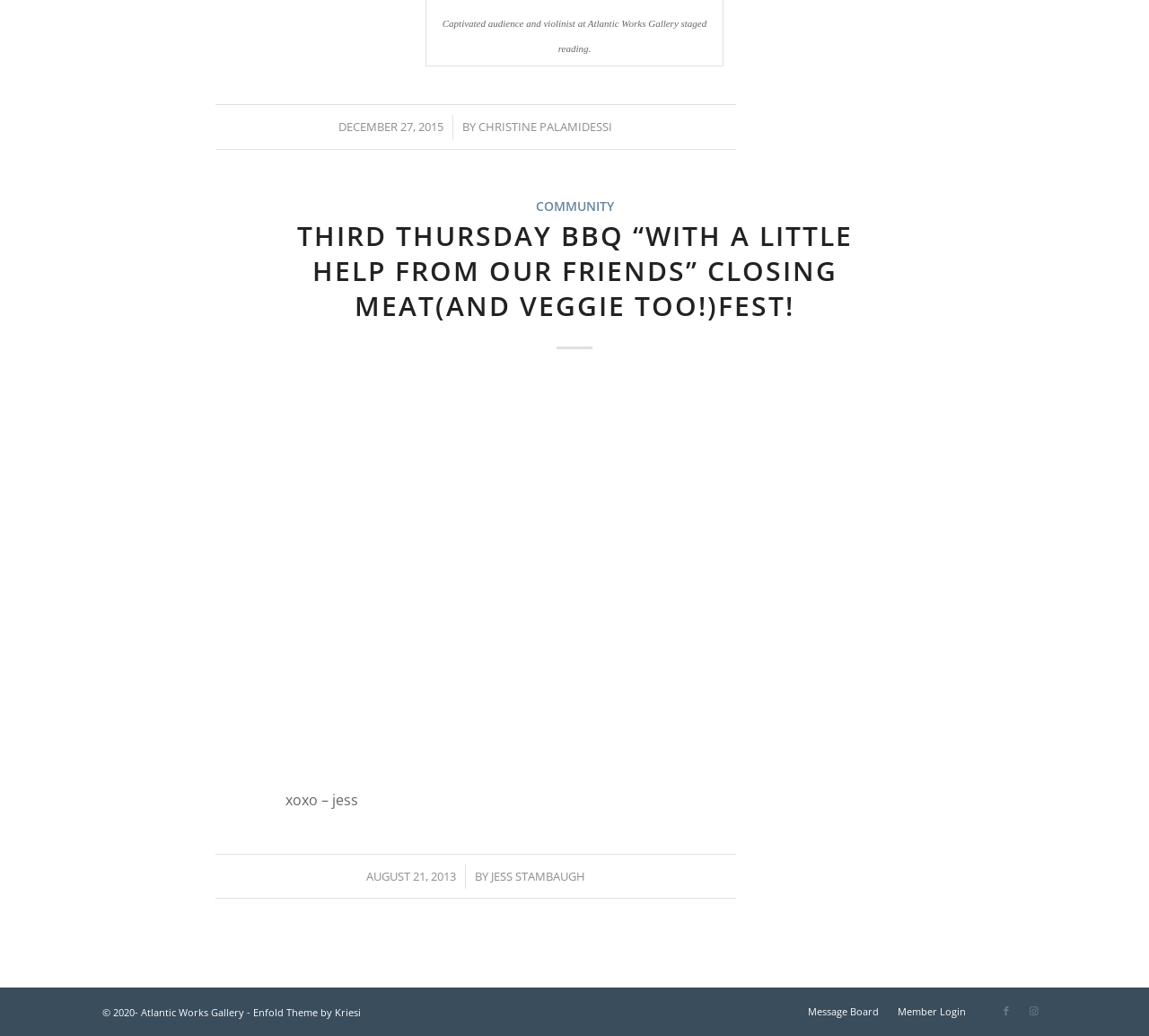Determine the bounding box coordinates of the section to be clicked to follow the instruction: "Login as a member". The coordinates should be given as four float numbers between 0 and 1, formatted as [left, top, right, bottom].

[0.781, 0.97, 0.841, 0.983]